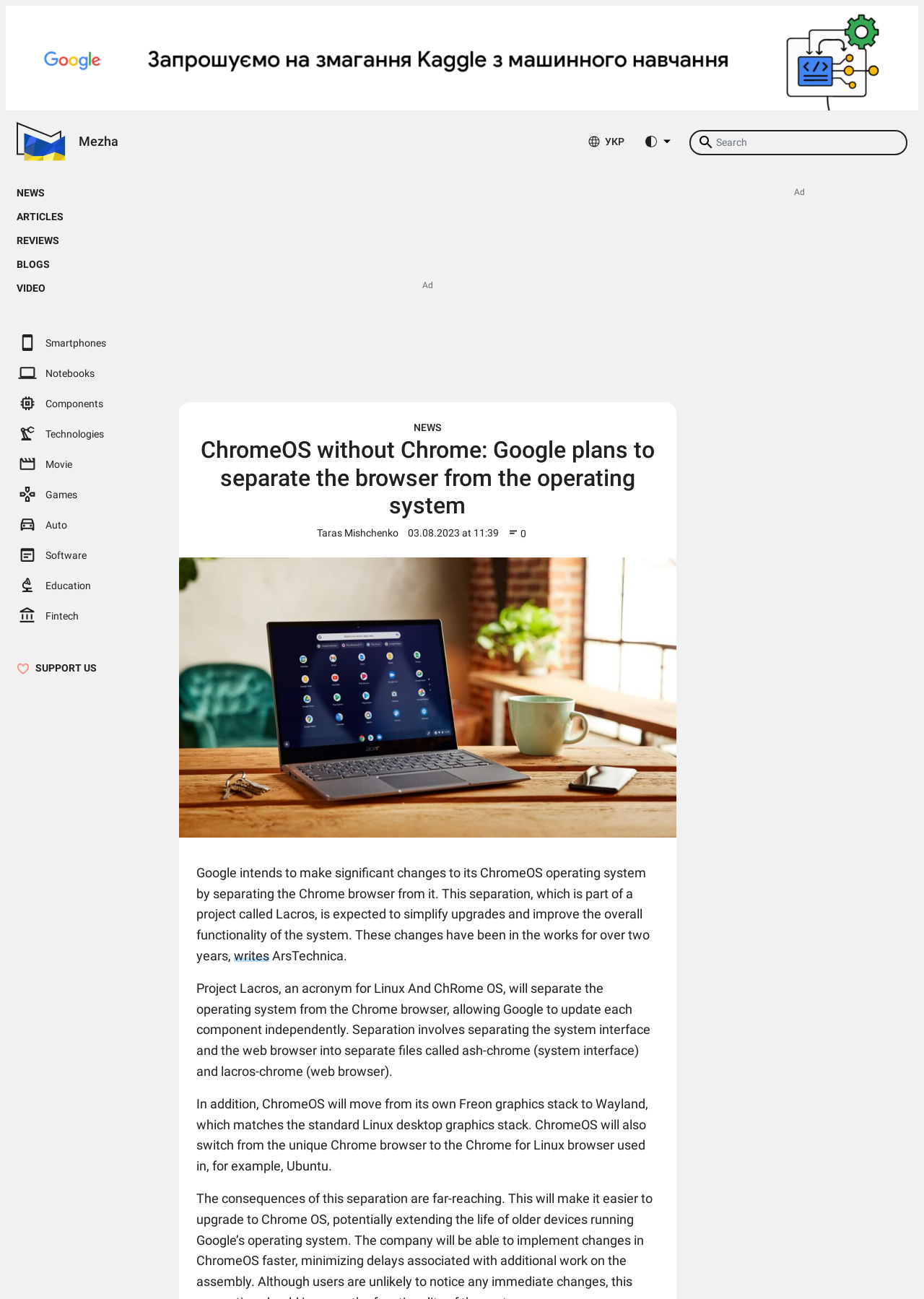What is the current graphics stack used by ChromeOS?
Please provide a single word or phrase in response based on the screenshot.

Freon